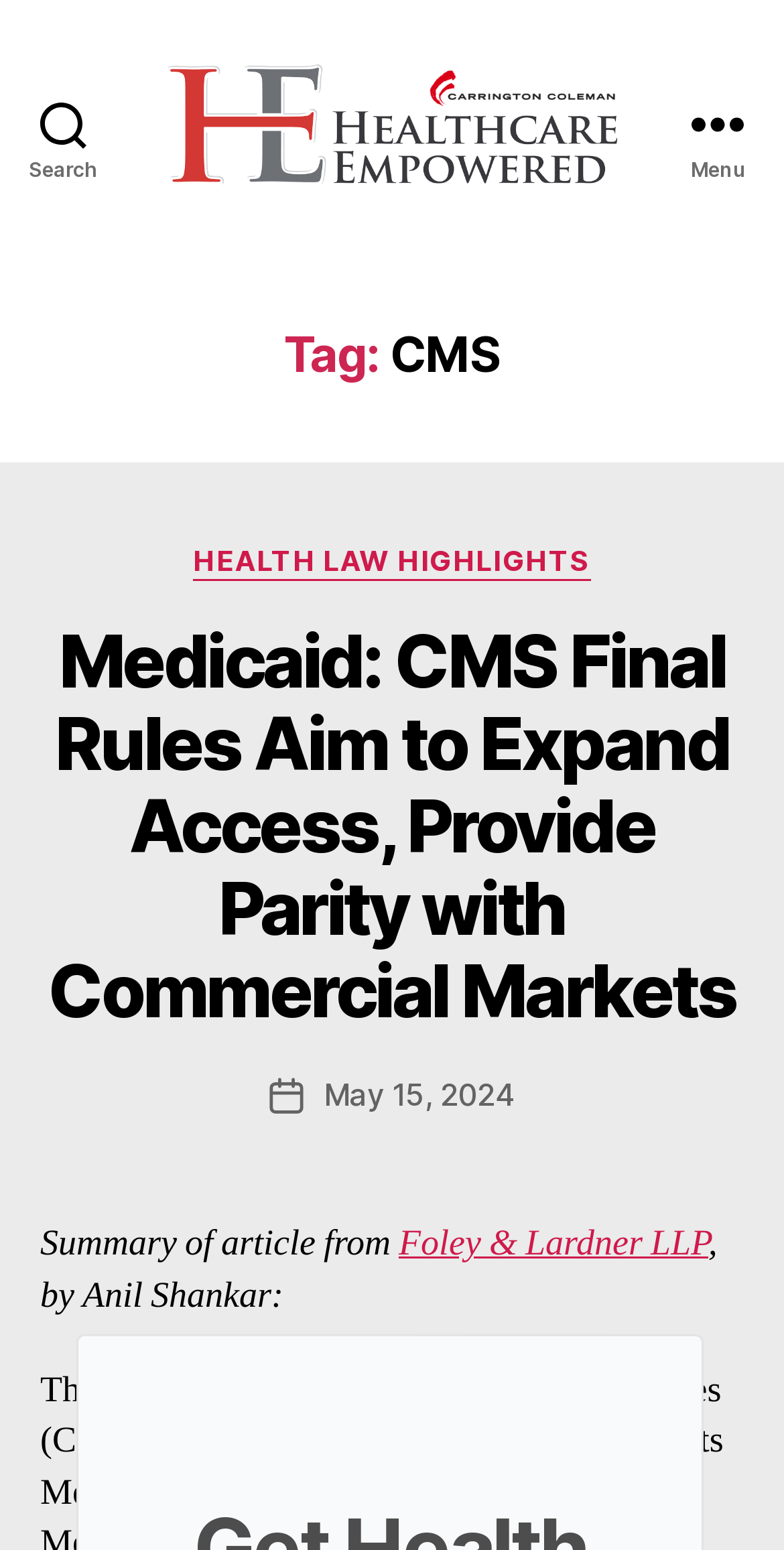Find the bounding box coordinates for the element that must be clicked to complete the instruction: "Read the article about Medicaid". The coordinates should be four float numbers between 0 and 1, indicated as [left, top, right, bottom].

[0.051, 0.401, 0.949, 0.666]